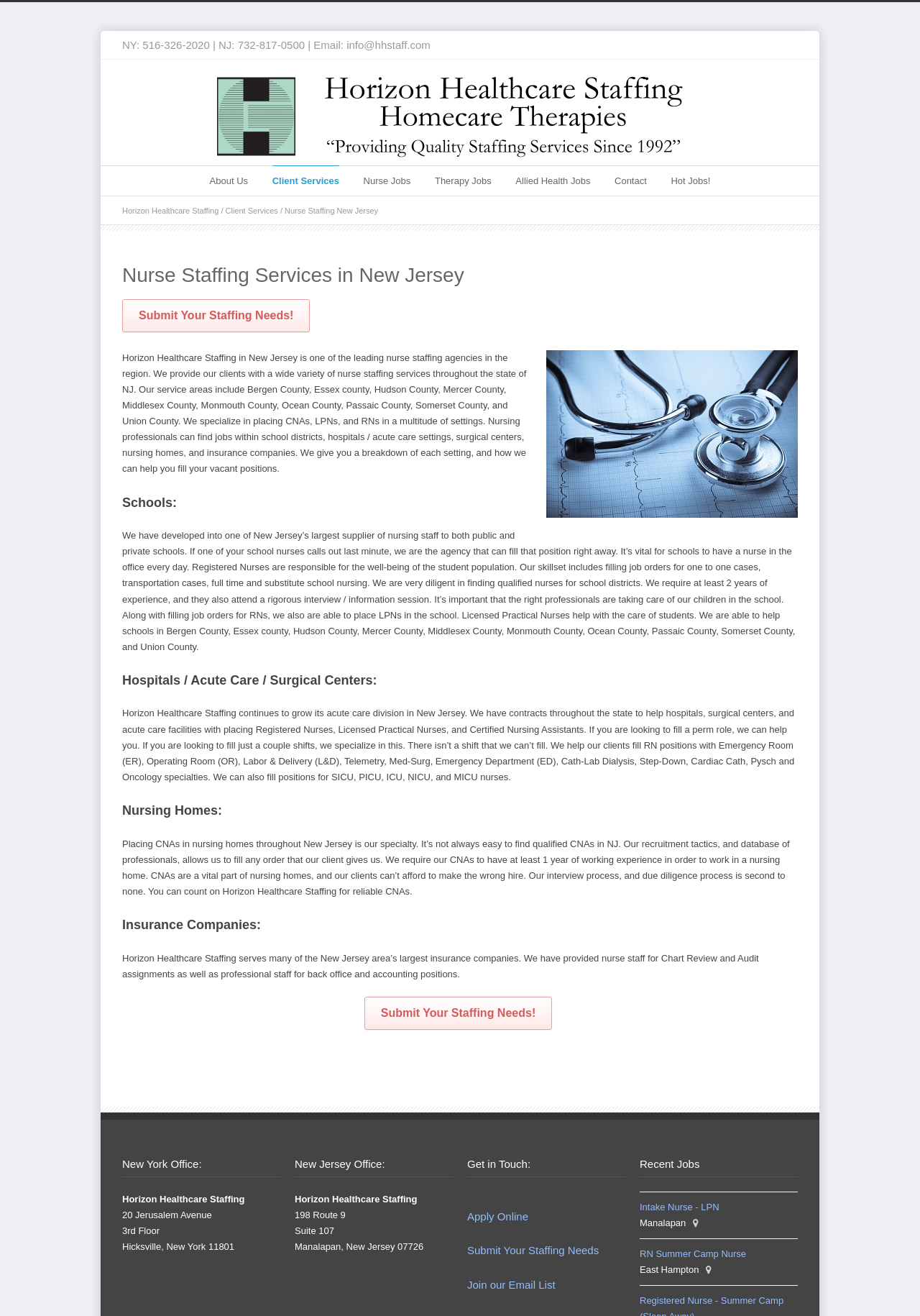Describe in detail what you see on the webpage.

The webpage is about Horizon Healthcare Staffing's New Jersey branch, which specializes in providing nurse staffing services to clients. At the top of the page, there is a phone number and email address for the company, along with a link to the company's homepage. Below this, there is a navigation menu with links to various pages, including "About Us", "Client Services", "Nurse Jobs", and "Contact".

The main content of the page is divided into sections, each describing a different aspect of the company's services. The first section, "Nurse Staffing Services in New Jersey", provides an overview of the company's services, including the types of nurses they place and the settings in which they work. This section also includes a call-to-action button to submit staffing needs.

The next section is an image of a nurse, followed by a detailed description of the company's services in various settings, including schools, hospitals, surgical centers, nursing homes, and insurance companies. Each setting has a brief description of the types of nurses they place and the services they provide.

Below this, there are two sections with contact information for the company's New York and New Jersey offices, including addresses, phone numbers, and links to submit staffing needs.

The final section of the page is a call-to-action area with links to apply online, submit staffing needs, and join the company's email list. There is also a section with recent job postings, including links to job descriptions and locations.

Throughout the page, there are several images, including the company's logo and an image of a nurse. The layout is clean and easy to navigate, with clear headings and concise text.